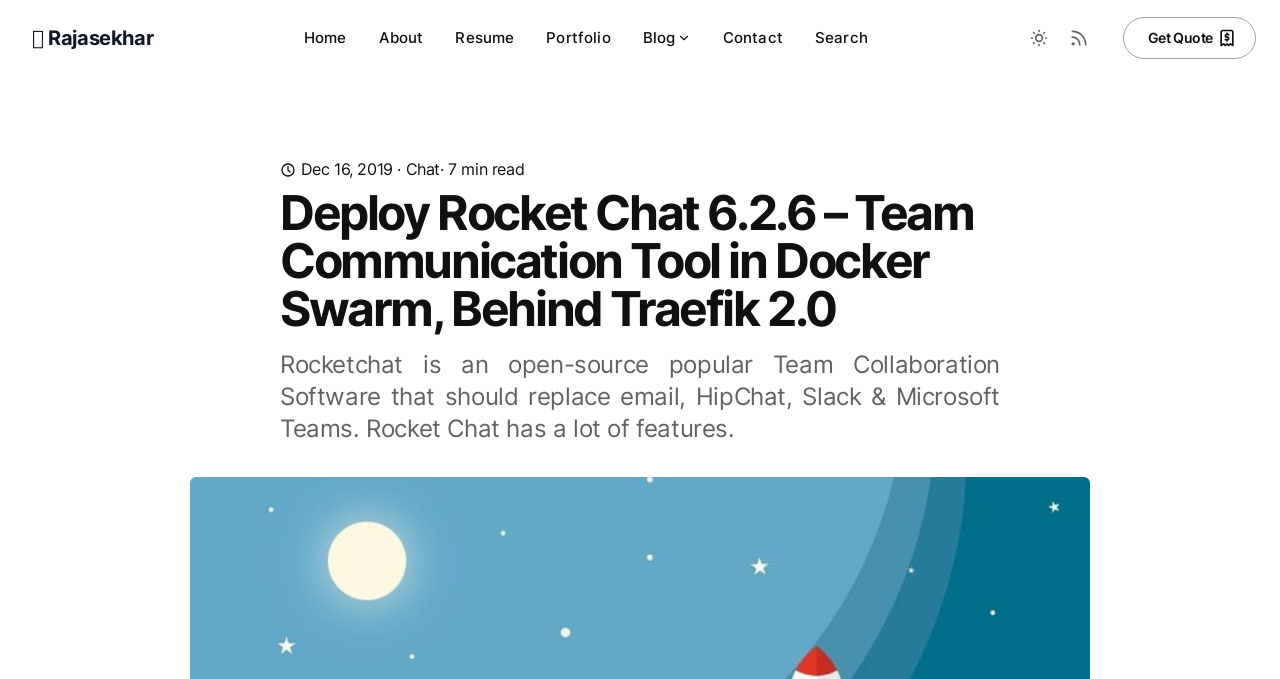How many main navigation links are there?
Based on the screenshot, give a detailed explanation to answer the question.

The main navigation links are 'Home', 'About', 'Resume', 'Portfolio', 'Blog', and 'Contact', which are located at the top of the webpage.